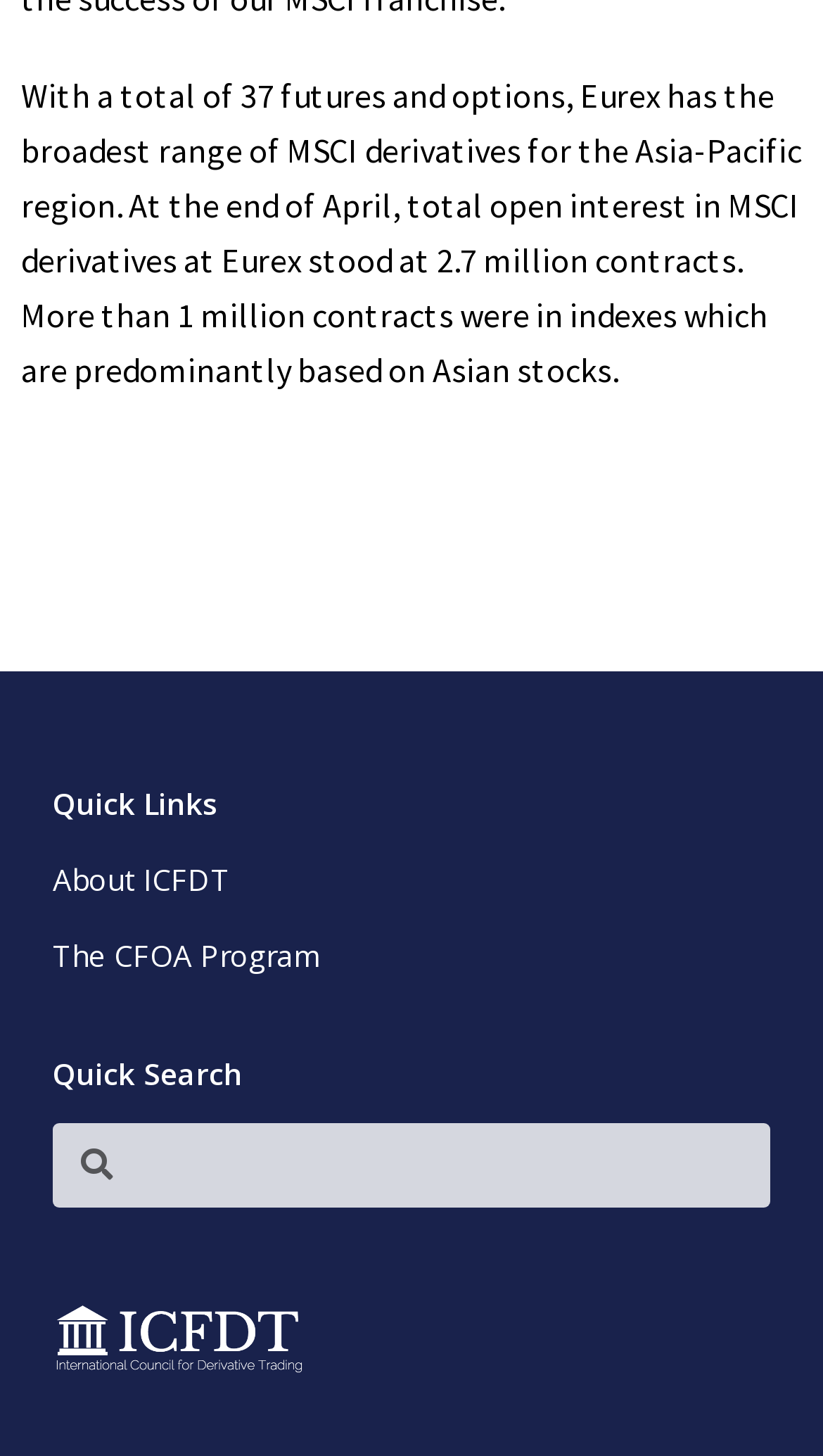How many futures and options does Eurex have for the Asia-Pacific region?
Look at the image and respond with a one-word or short phrase answer.

37